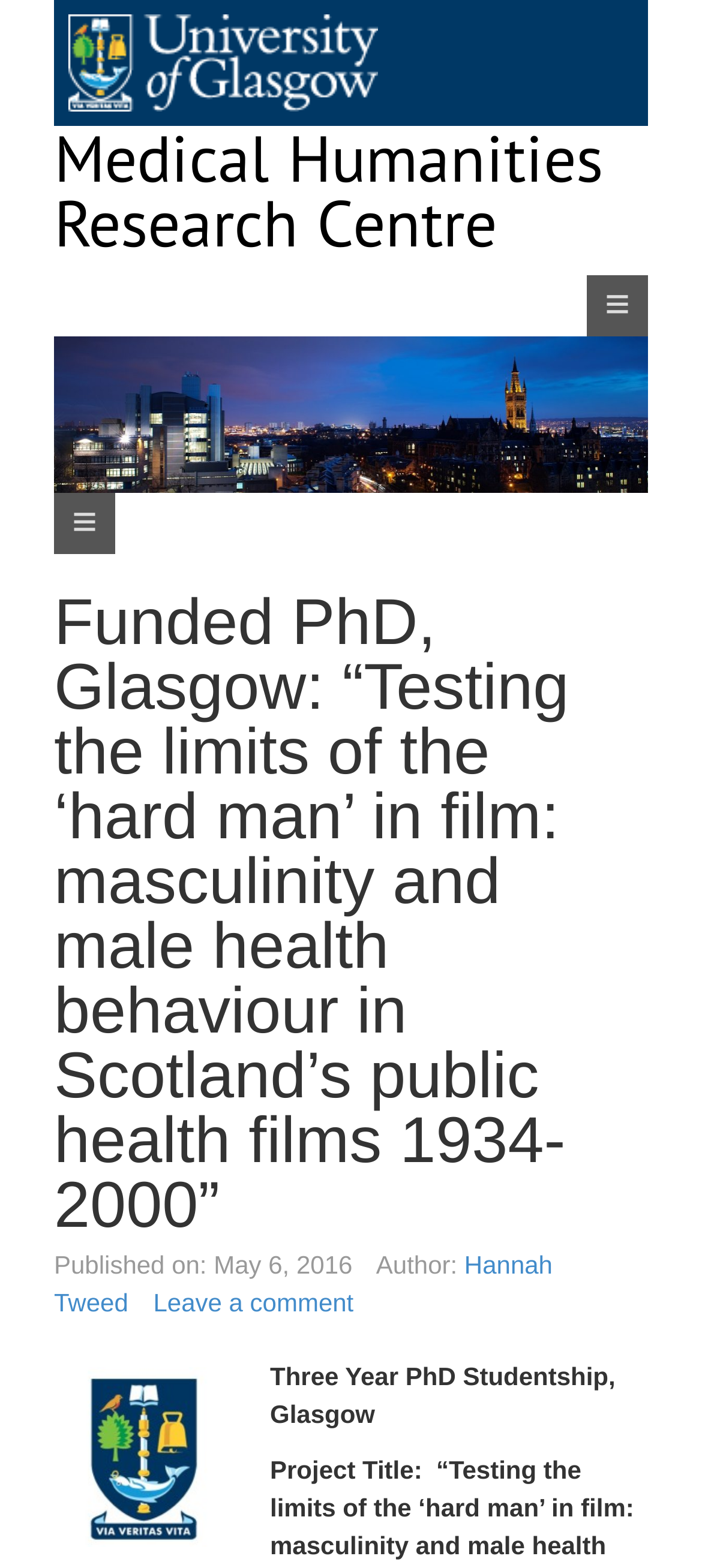What is the university associated with this PhD studentship?
From the details in the image, provide a complete and detailed answer to the question.

I found the answer by looking at the link element that says 'University of Glasgow' which is a child element of the root element with bounding box coordinates [0.098, 0.03, 0.539, 0.048].